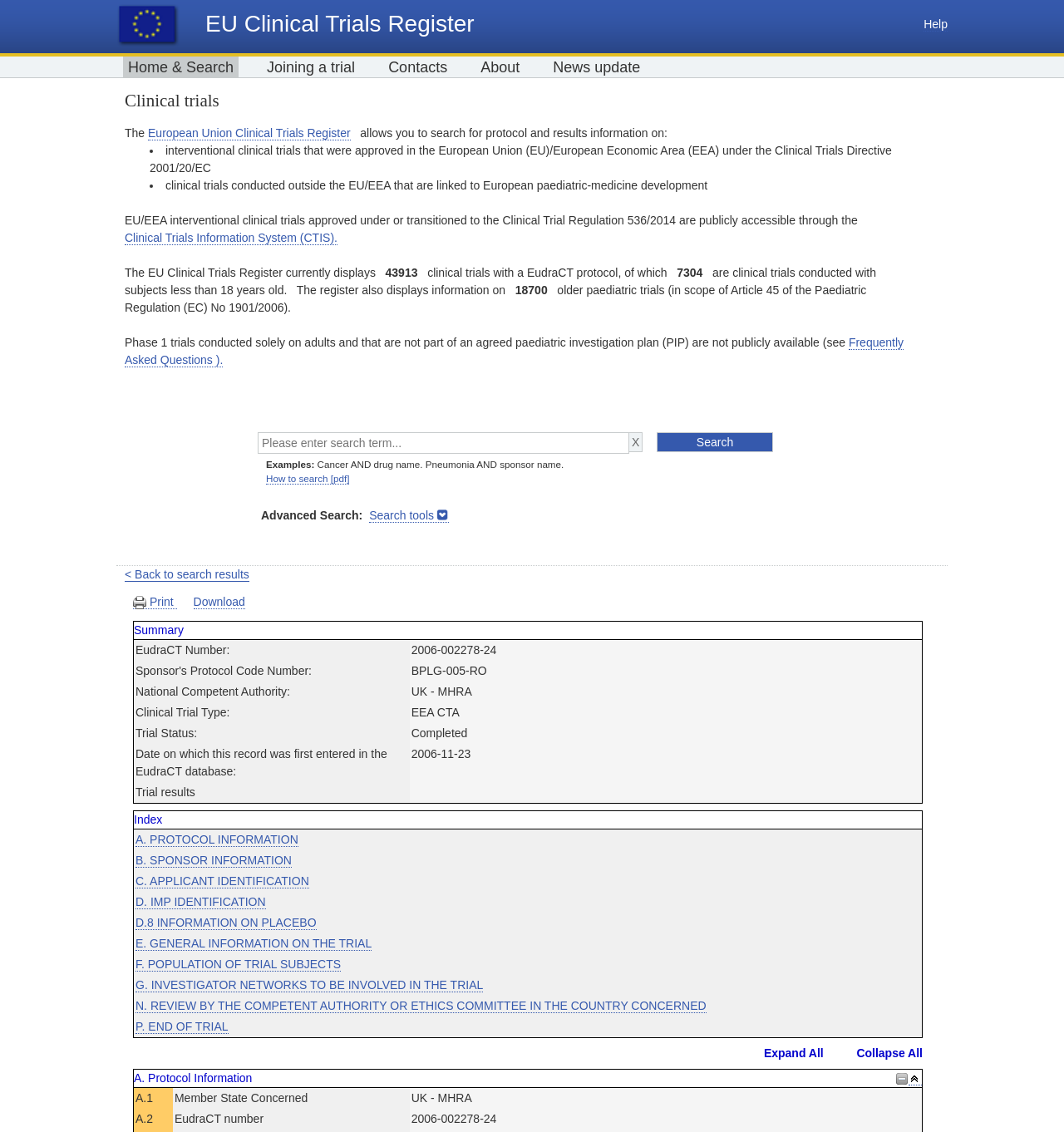Provide the bounding box coordinates of the HTML element this sentence describes: "Search tools". The bounding box coordinates consist of four float numbers between 0 and 1, i.e., [left, top, right, bottom].

[0.347, 0.449, 0.422, 0.462]